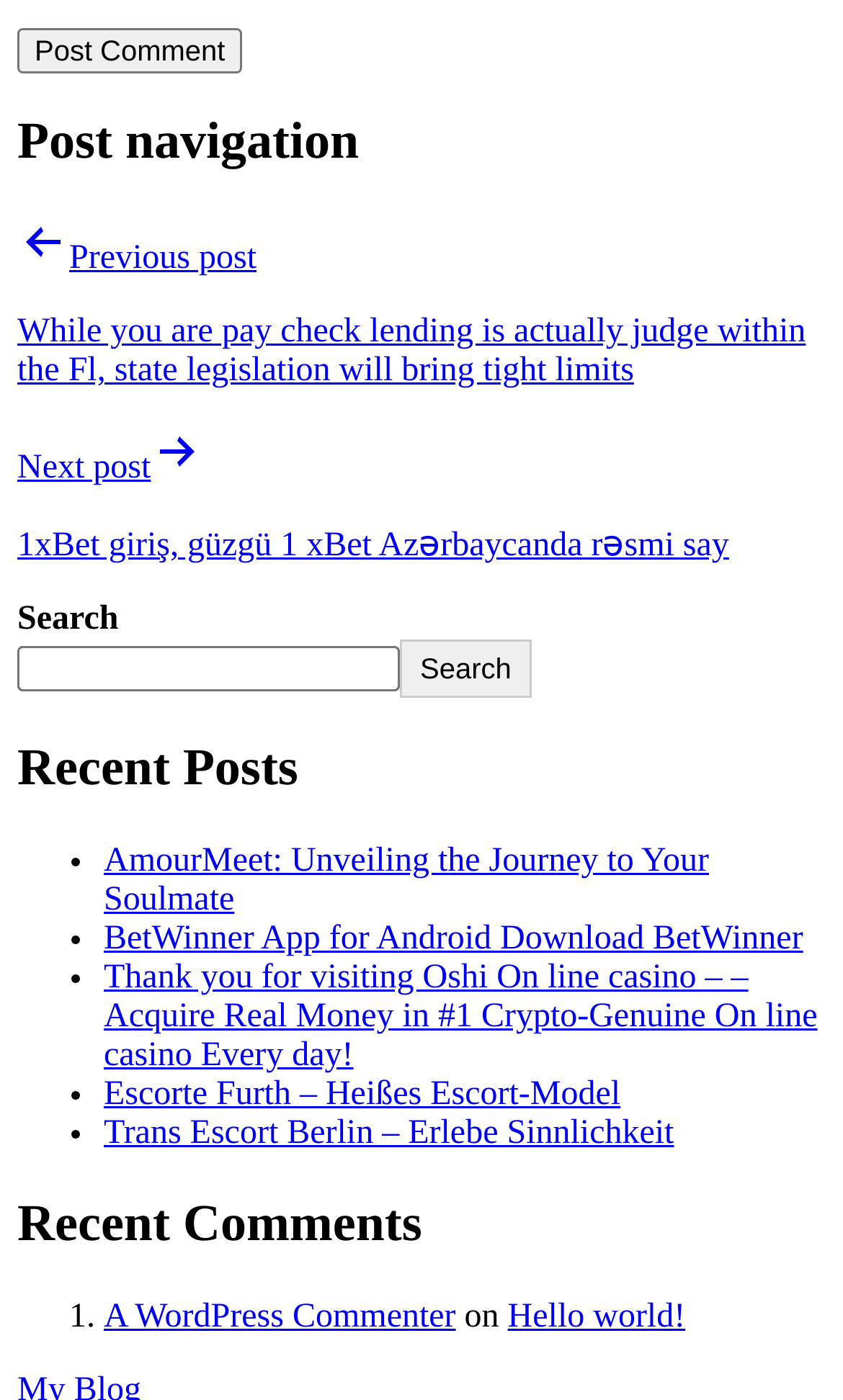Can you give a detailed response to the following question using the information from the image? How many navigation links are there?

I found the 'Posts' navigation section, which contains two links: 'Previous post' and 'Next post'.